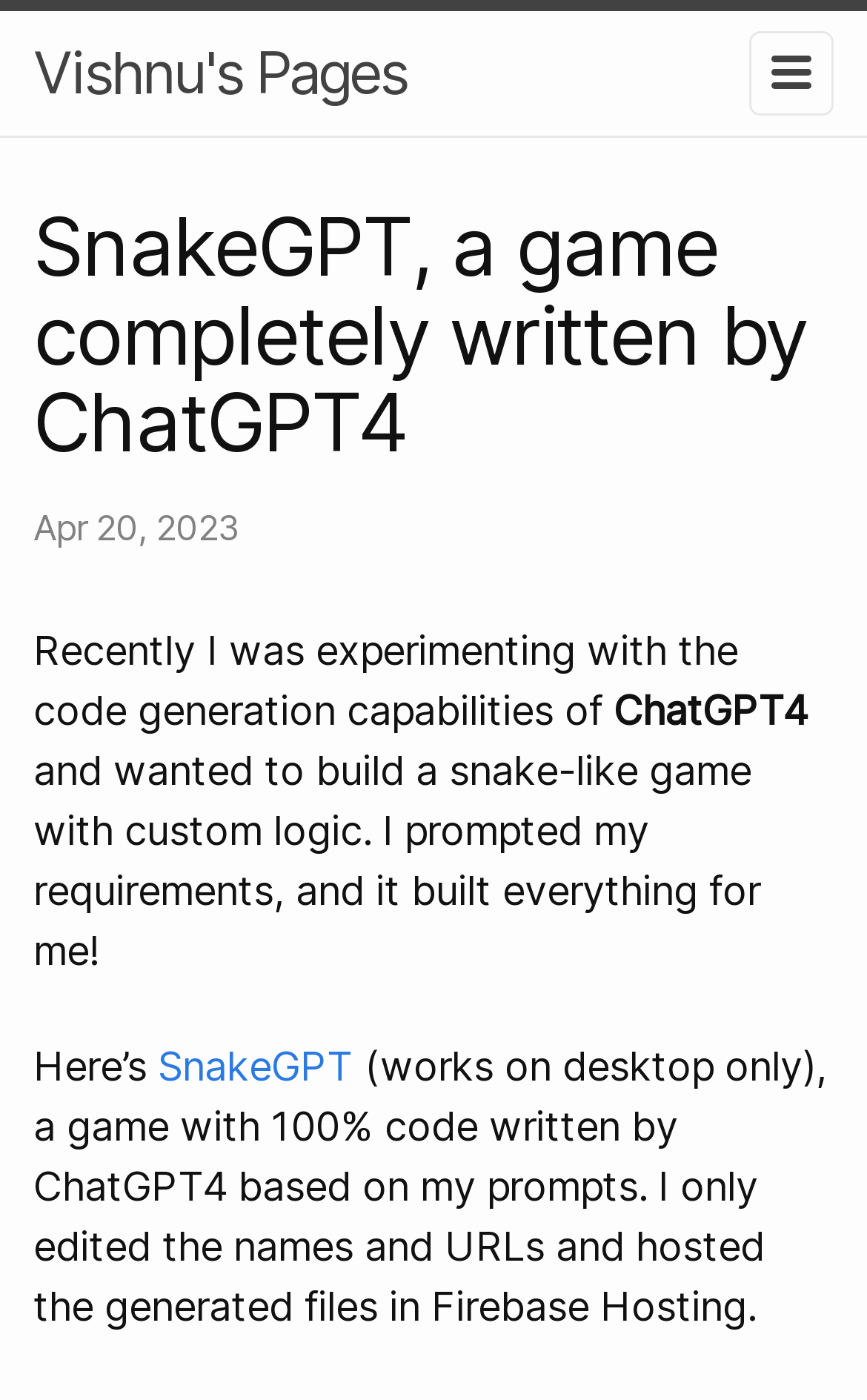Give the bounding box coordinates for this UI element: "SnakeGPT". The coordinates should be four float numbers between 0 and 1, arranged as [left, top, right, bottom].

[0.182, 0.745, 0.408, 0.779]